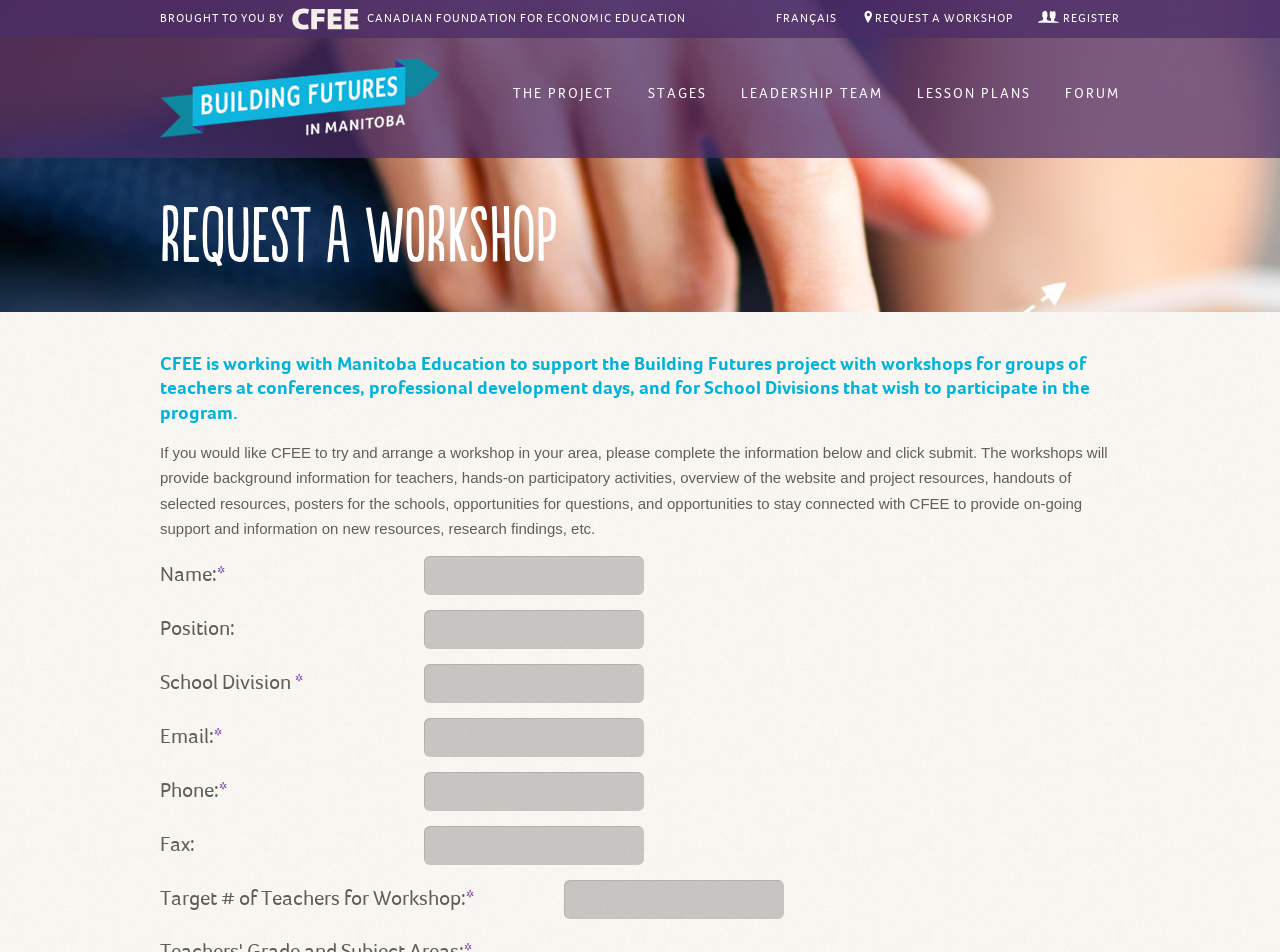Describe the webpage meticulously, covering all significant aspects.

The webpage is about "Building Futures in Manitoba" and allows users to request a workshop. At the top left, there is a link "BROUGHT TO YOU BY" and a CFEE logo image next to it. On the top right, there are three links: "REGISTER", "REQUEST A WORKSHOP", and "FRANÇAIS". 

Below the top section, there is a large logo image that spans about a quarter of the page width. To the right of the logo, there are five links: "FORUM", "LESSON PLANS", "LEADERSHIP TEAM", "STAGES", and "THE PROJECT". 

The main content of the page starts with a heading "REQUEST A WORKSHOP" followed by a paragraph of text explaining the purpose of the workshop and what it will cover. Below this, there is a form with several fields: "Name", "Position", "School Division", "Email", "Phone", "Fax", and "Target # of Teachers for Workshop". Each field has a corresponding text box and some of them are marked as required.